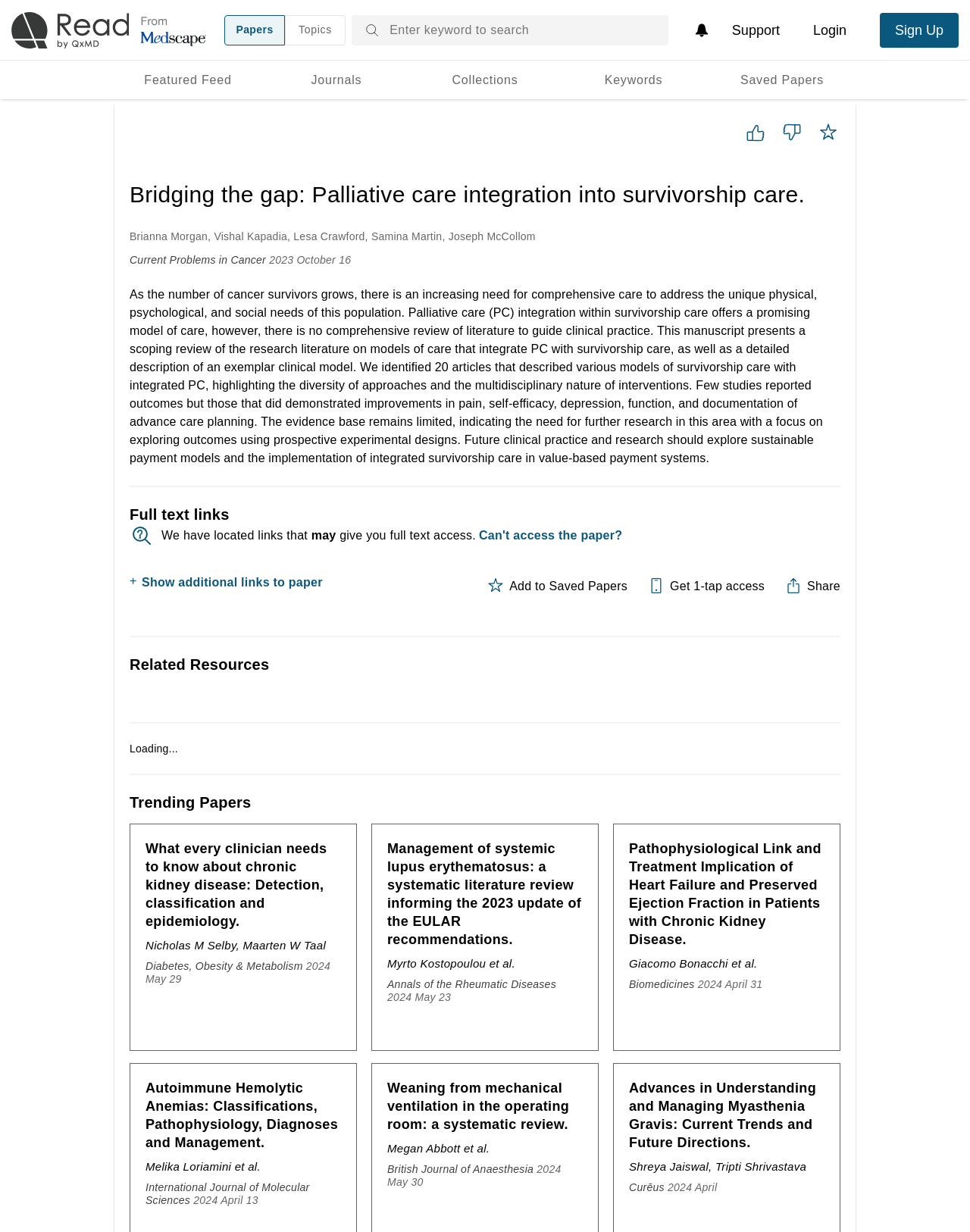Identify the bounding box coordinates of the element that should be clicked to fulfill this task: "Explore related resources". The coordinates should be provided as four float numbers between 0 and 1, i.e., [left, top, right, bottom].

[0.134, 0.532, 0.866, 0.547]